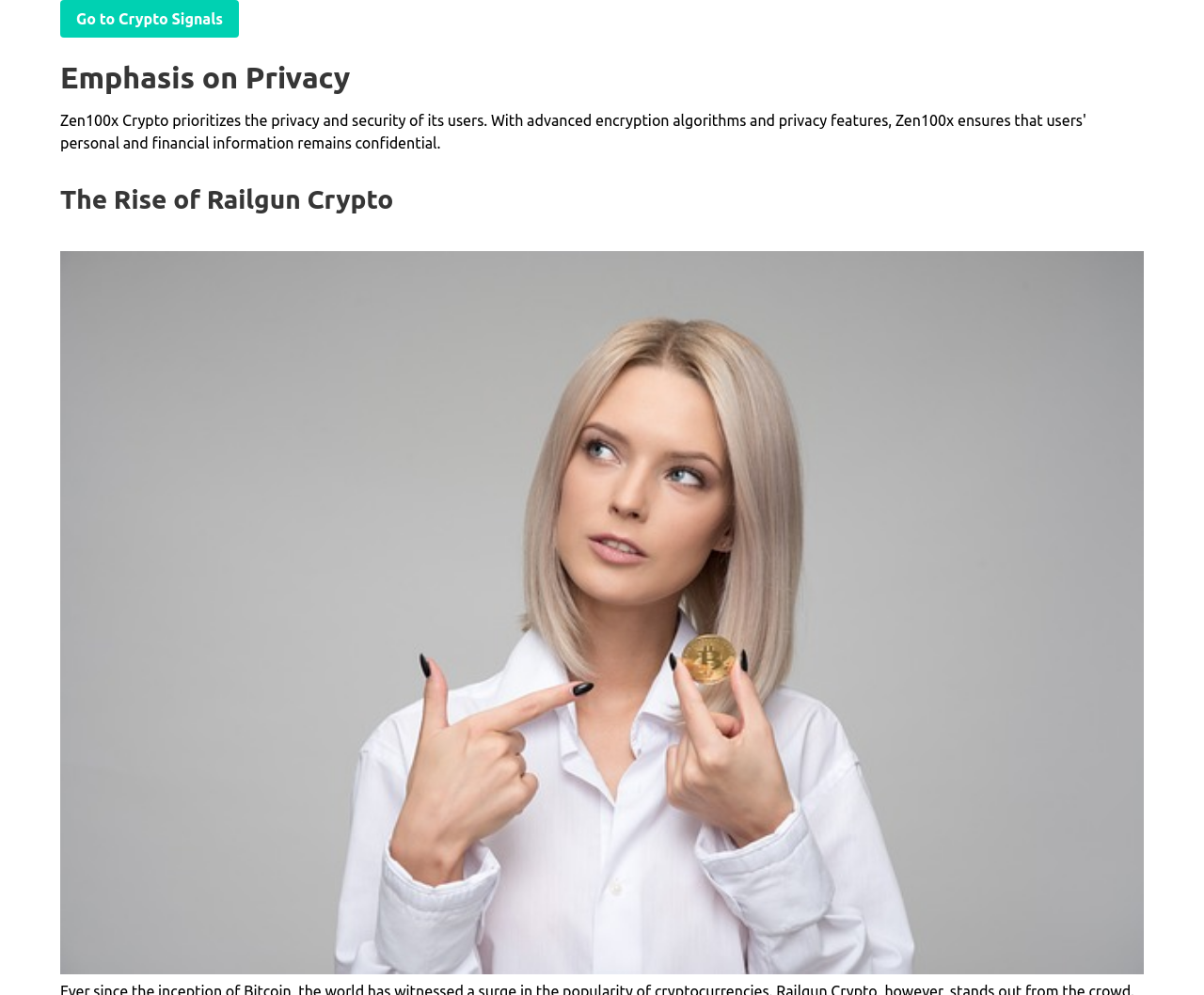Locate the primary headline on the webpage and provide its text.

Emphasis on Privacy